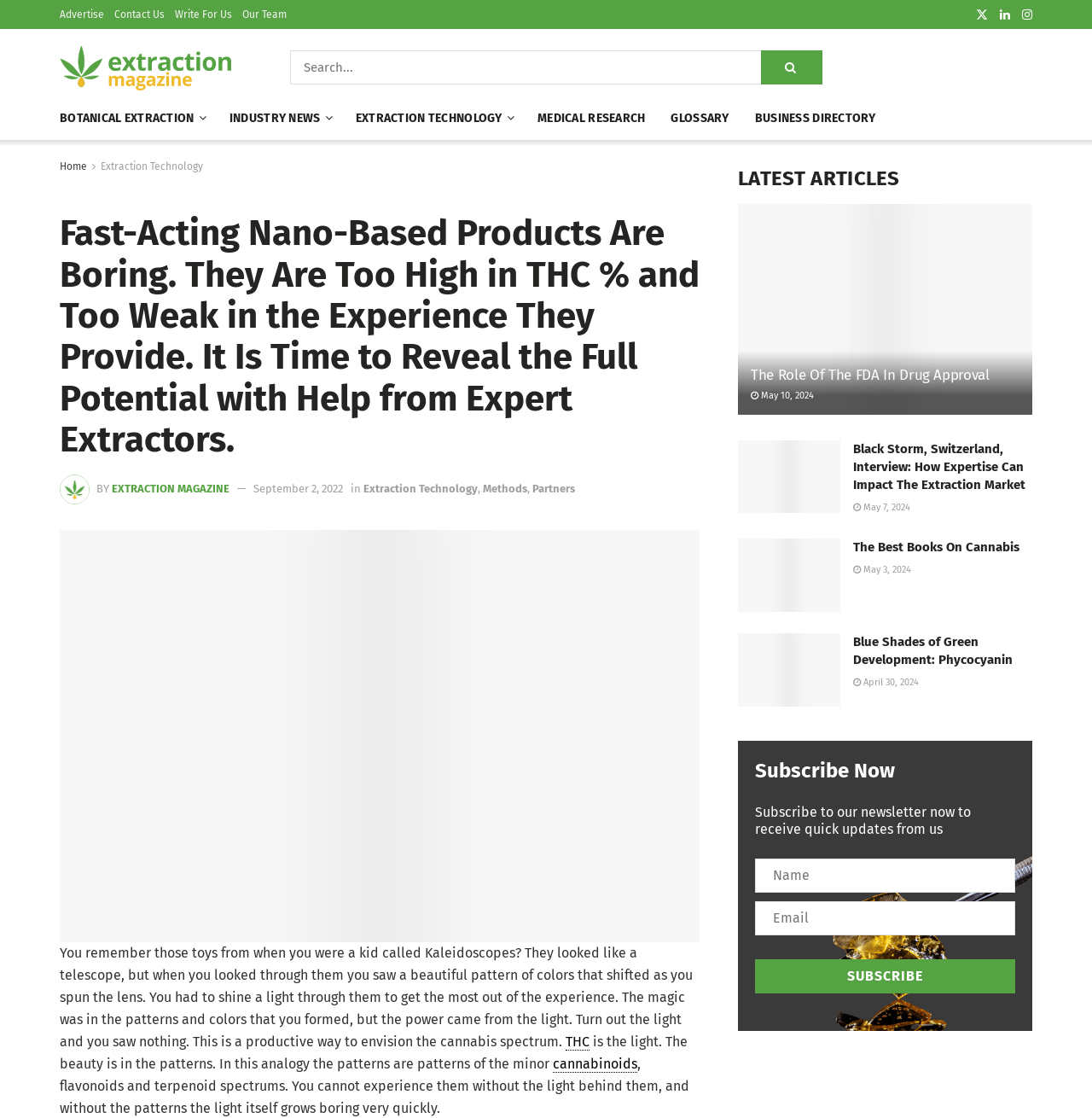Provide the bounding box coordinates, formatted as (top-left x, top-left y, bottom-right x, bottom-right y), with all values being floating point numbers between 0 and 1. Identify the bounding box of the UI element that matches the description: September 2, 2022

[0.232, 0.431, 0.314, 0.443]